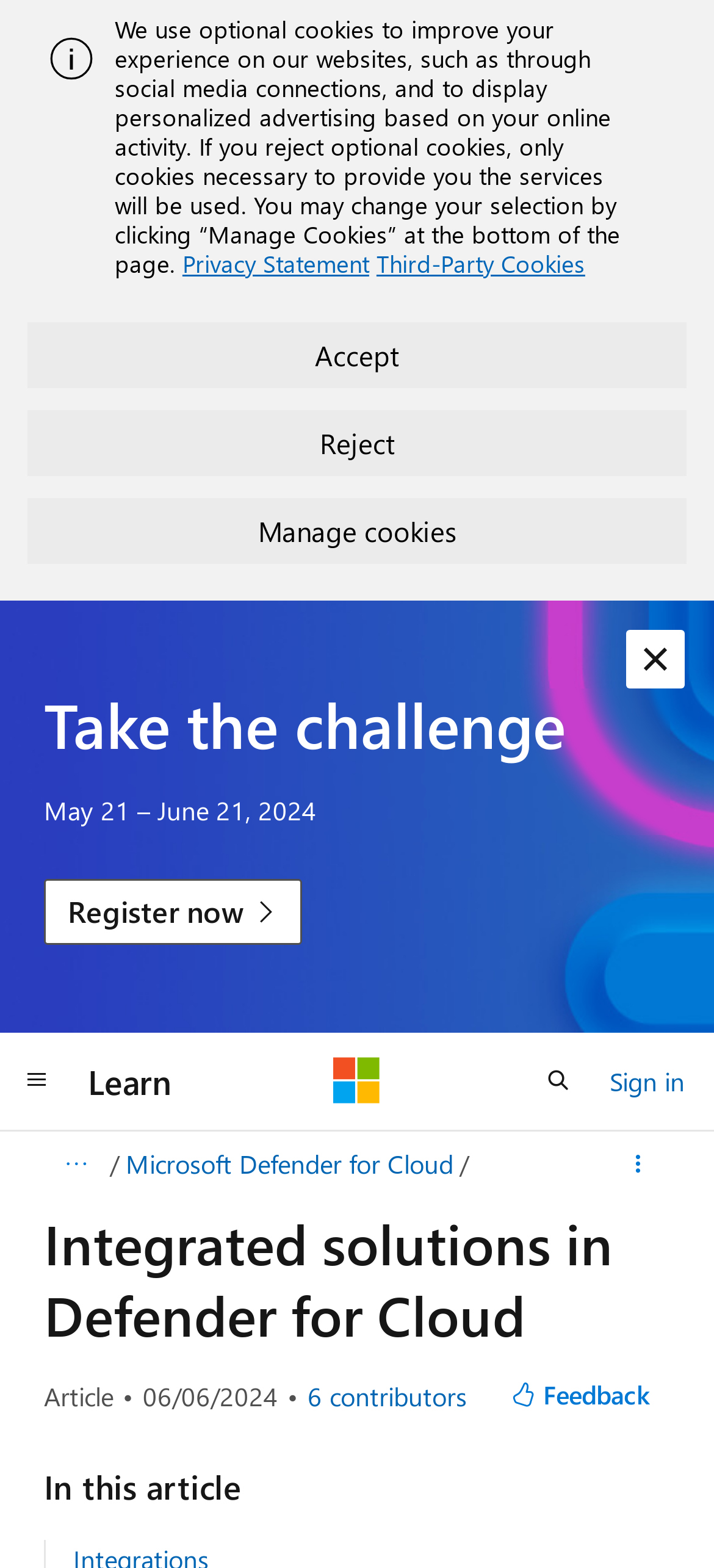Provide a brief response in the form of a single word or phrase:
What is the topic of the article on this webpage?

Integrated solutions in Defender for Cloud